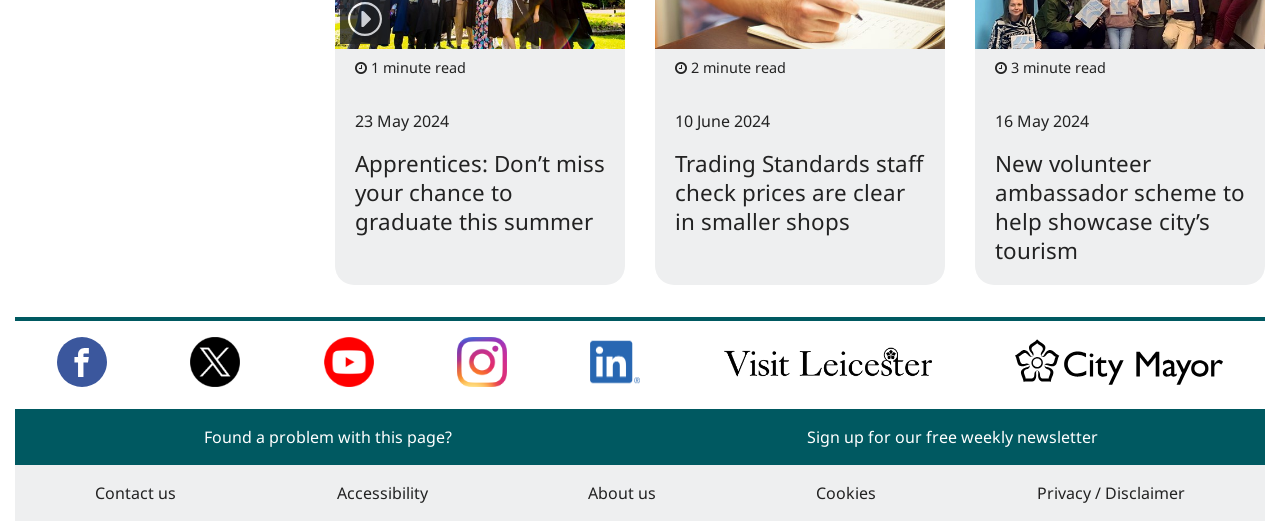Please give the bounding box coordinates of the area that should be clicked to fulfill the following instruction: "Contact us". The coordinates should be in the format of four float numbers from 0 to 1, i.e., [left, top, right, bottom].

[0.074, 0.926, 0.138, 0.968]